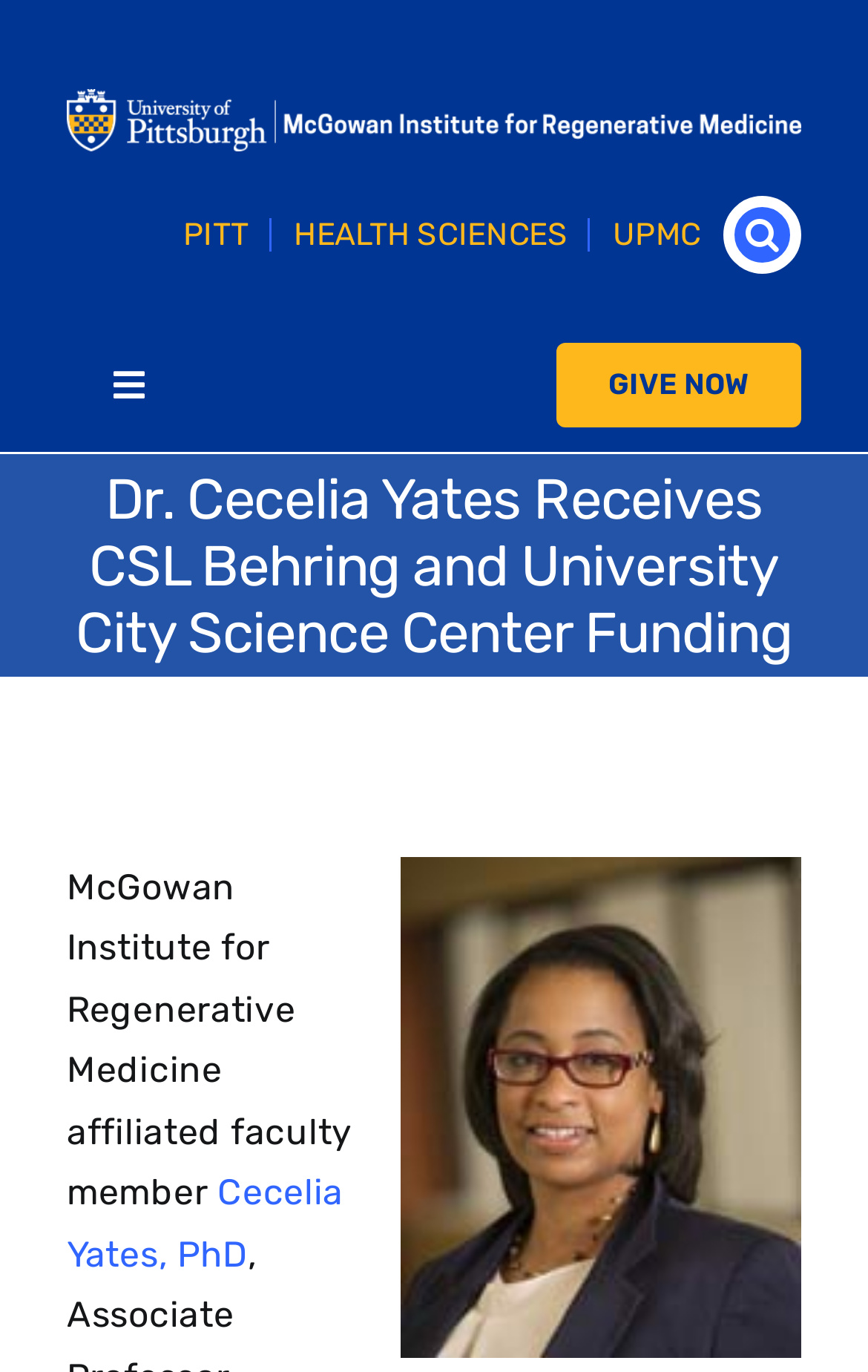Locate the bounding box coordinates of the element to click to perform the following action: 'Go to the Home page'. The coordinates should be given as four float values between 0 and 1, in the form of [left, top, right, bottom].

[0.0, 0.313, 1.0, 0.394]